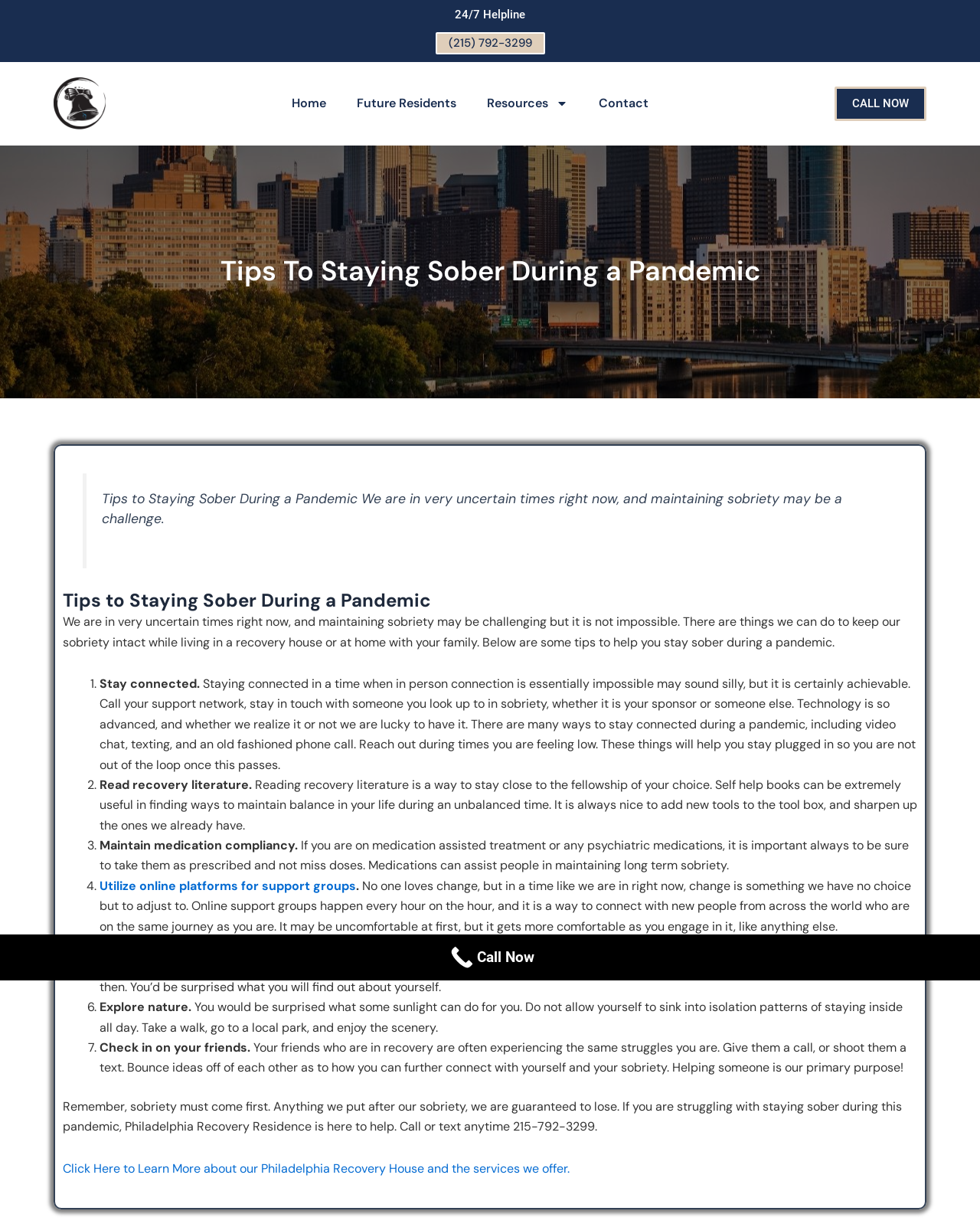How many tips are provided for staying sober during a pandemic?
Look at the screenshot and respond with one word or a short phrase.

7